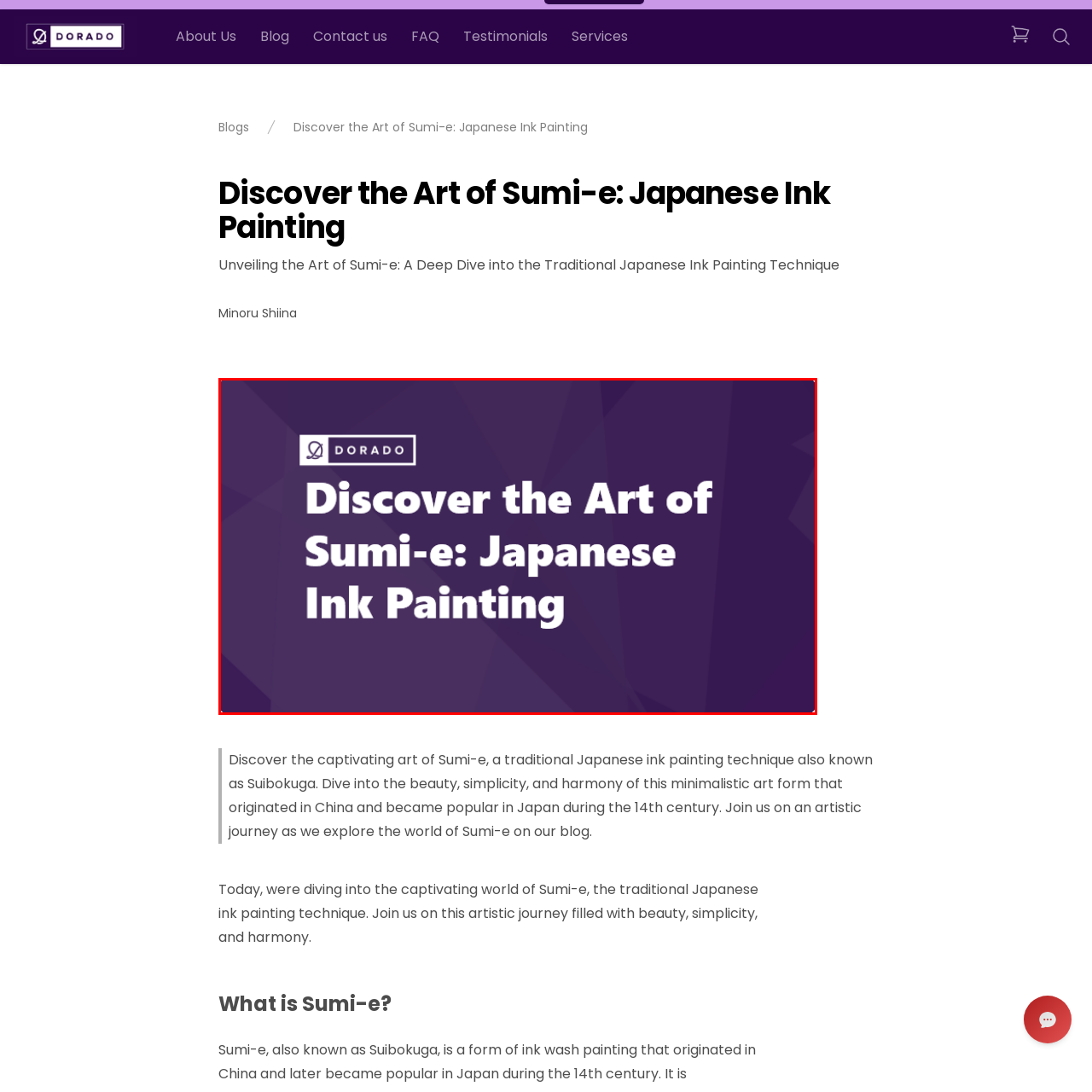Generate a detailed caption for the image contained in the red outlined area.

The image showcases an engaging promotional banner for an article titled "Discover the Art of Sumi-e: Japanese Ink Painting." The design features a modern and vibrant purple background that highlights the text, making it visually appealing. 

At the top left corner, the logo of "Dorado" adds a branding element to the banner. The phrase "Discover the Art of Sumi-e" is prominently displayed in bold, white font, emphasizing the focus on Sumi-e, which is a traditional Japanese ink painting technique. Below this title, the description includes the technique's name, reinforcing the subject matter of the article. 

This image serves as a visual gateway into the blog post, inviting viewers to explore the rich cultural heritage and artistic techniques associated with Sumi-e painting.